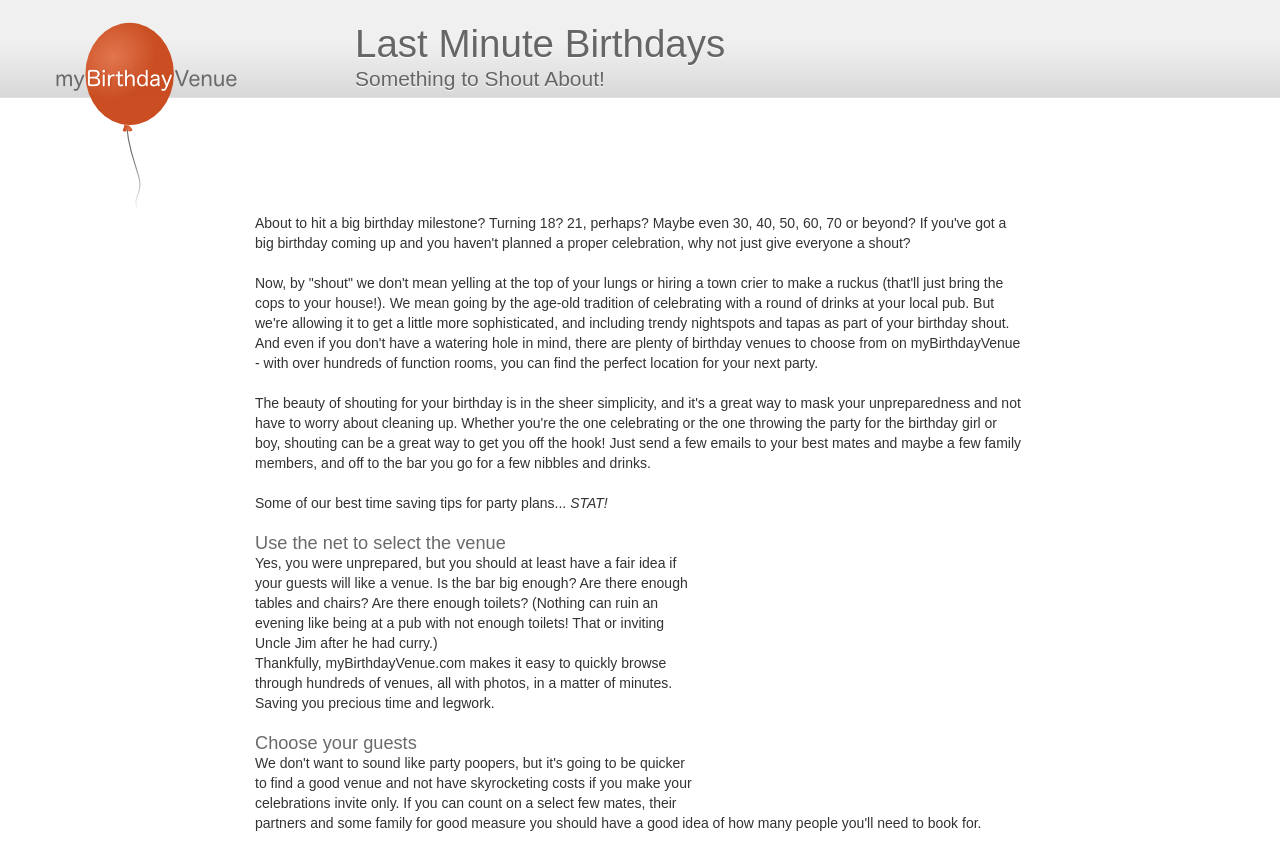Please answer the following question using a single word or phrase: 
What should users consider when selecting a venue?

Size and amenities